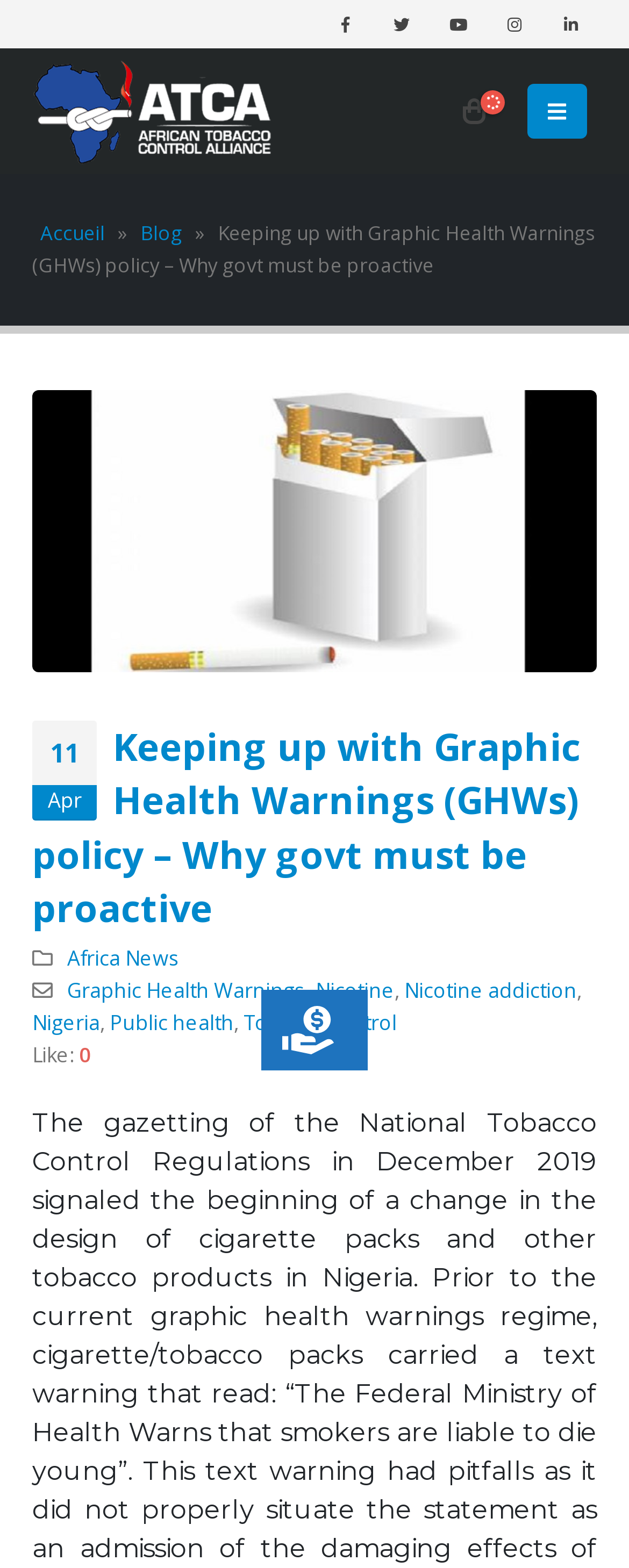Identify the bounding box coordinates of the HTML element based on this description: "alt="Garden Art Landscaping"".

None